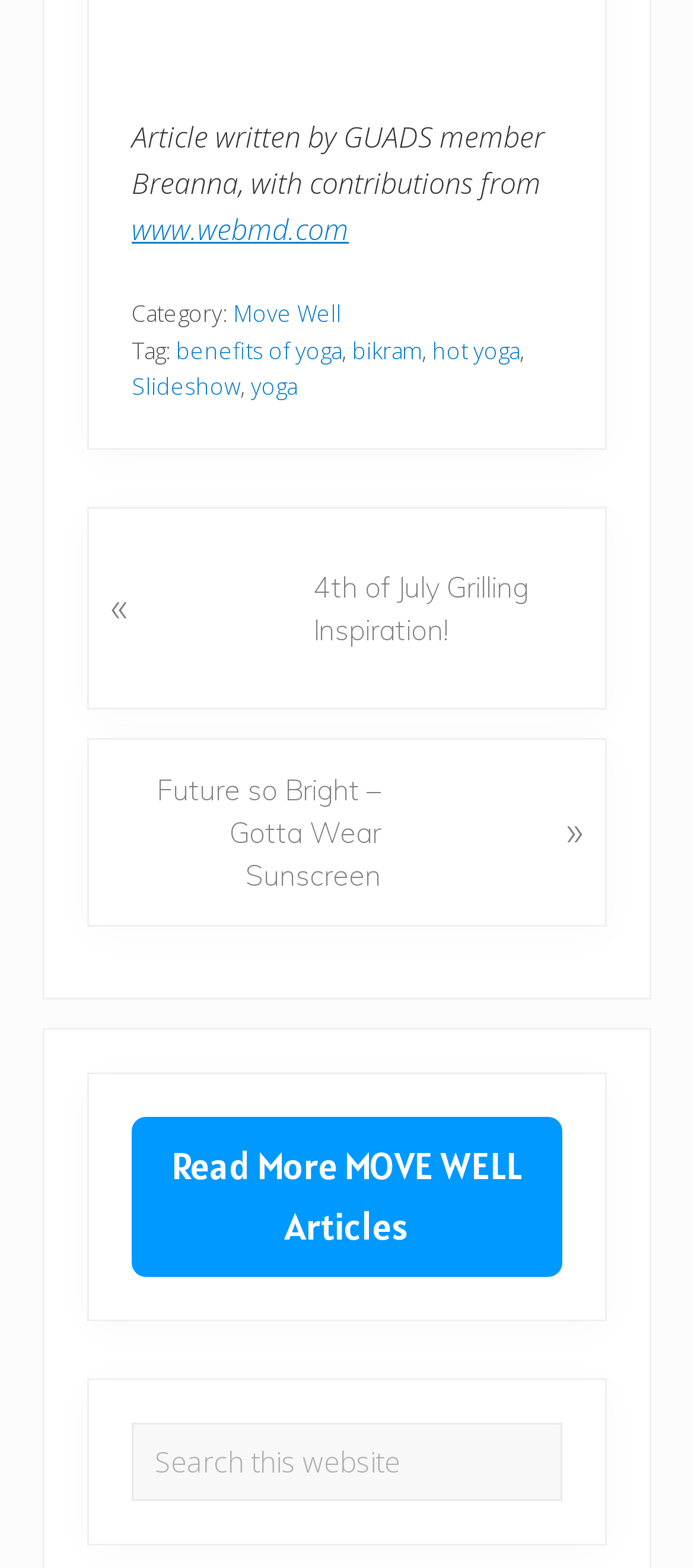What is the title of the previous post?
Identify the answer in the screenshot and reply with a single word or phrase.

4th of July Grilling Inspiration!